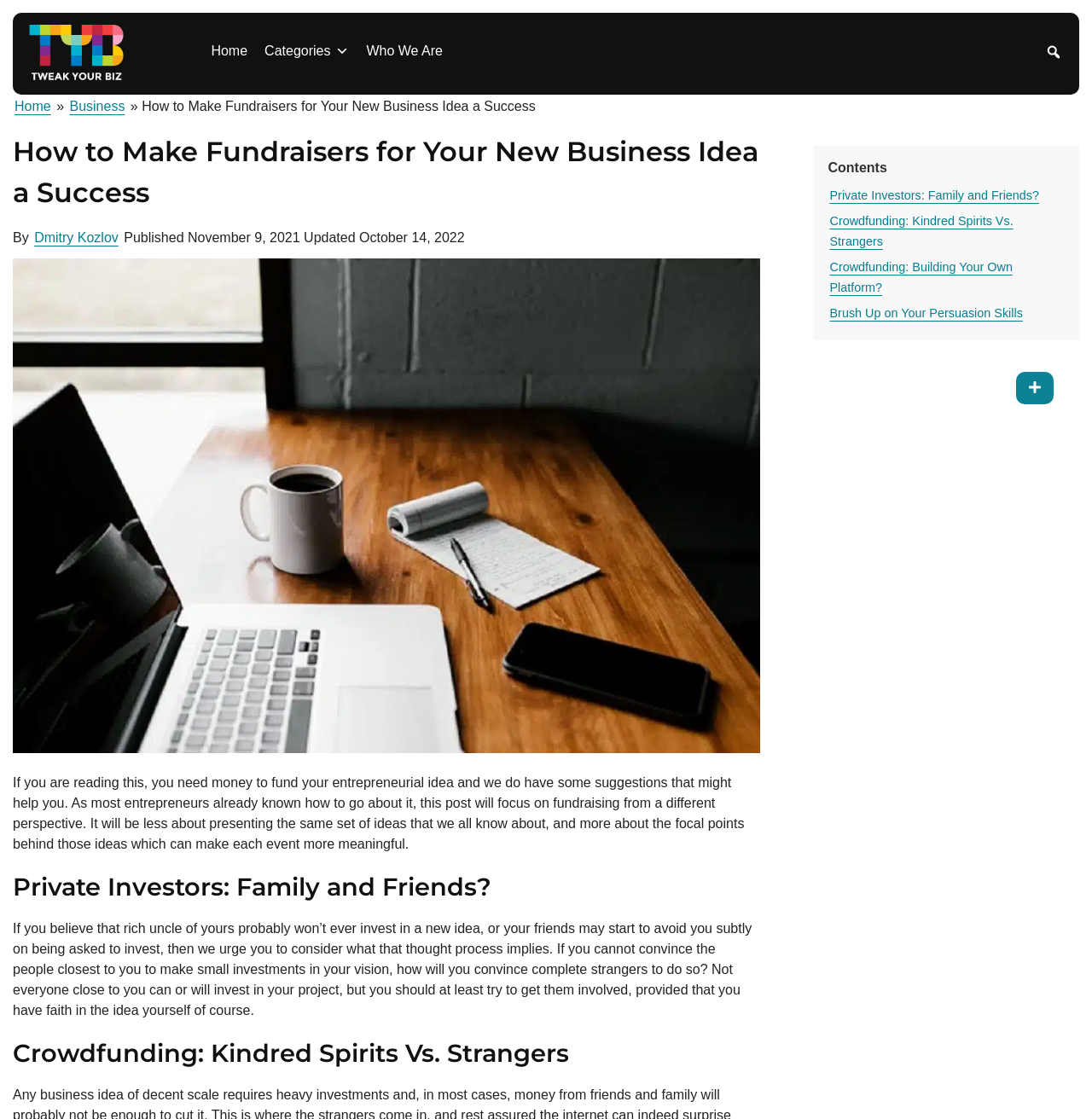Can you locate the main headline on this webpage and provide its text content?

How to Make Fundraisers for Your New Business Idea a Success